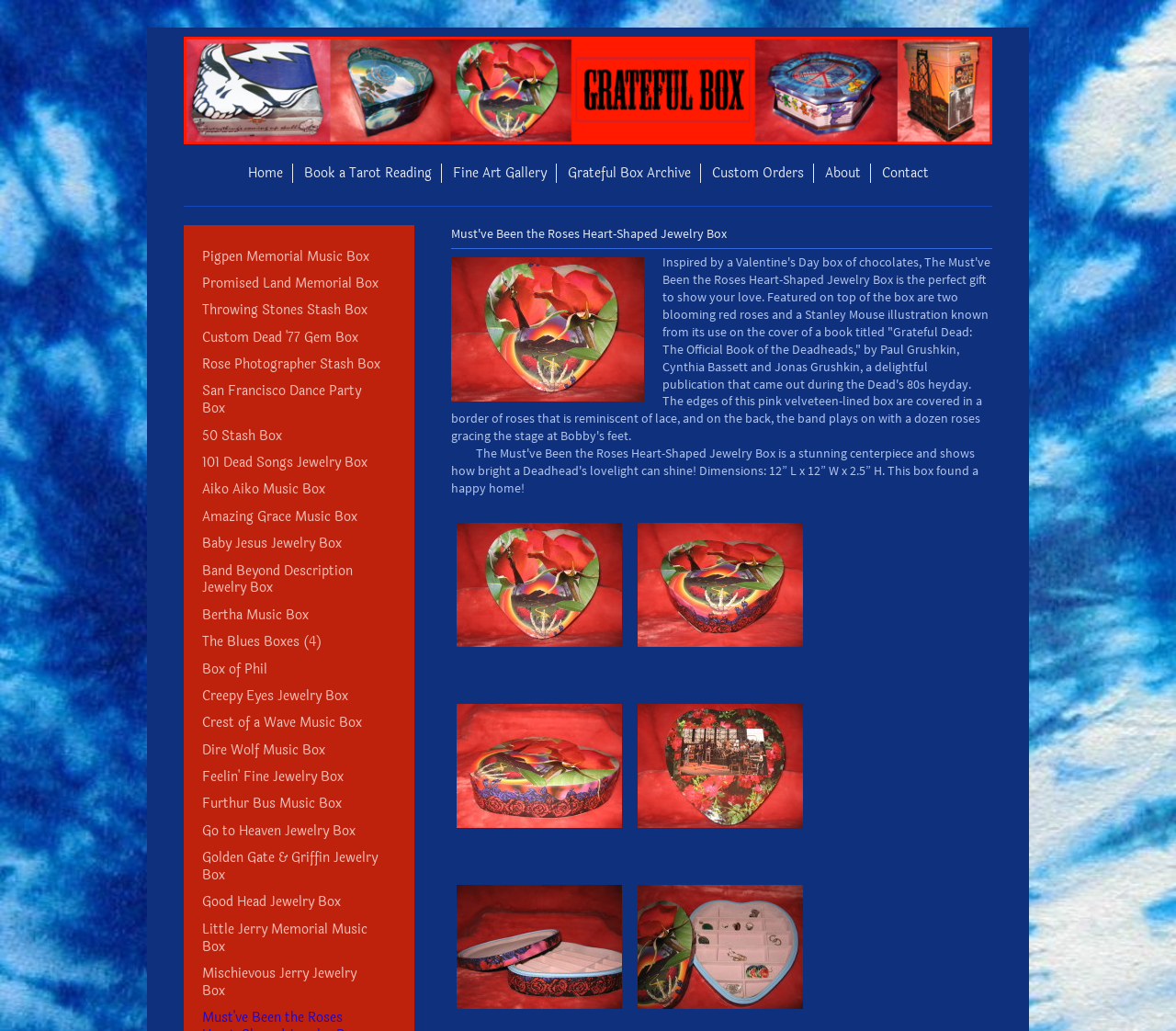Use a single word or phrase to answer the question:
What is the name of the jewelry box featured on this page?

Must've Been the Roses Heart-Shaped Jewelry Box